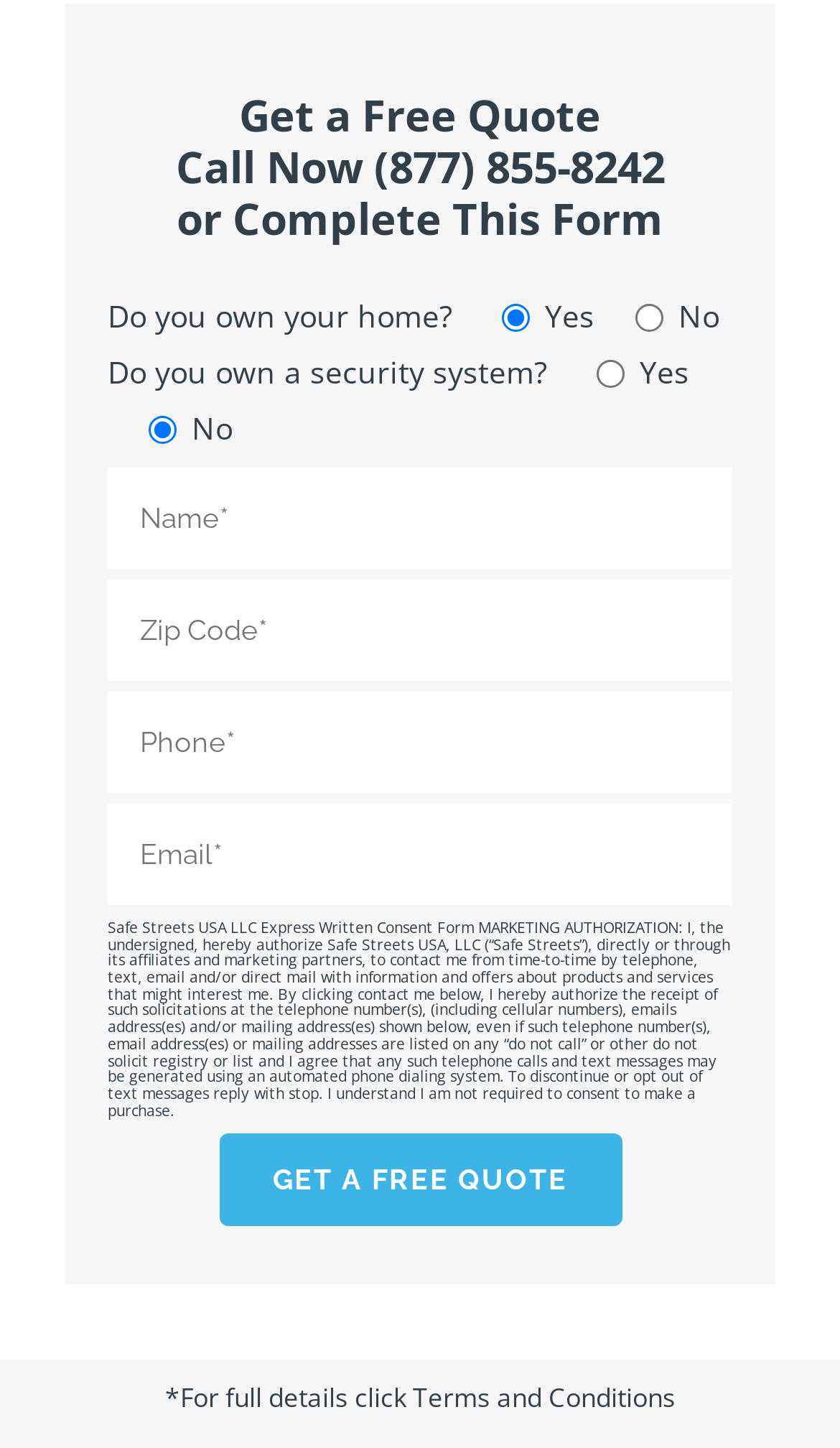Provide a one-word or brief phrase answer to the question:
What is the required information to fill out the form?

Name, Zip Code, Phone, and Email